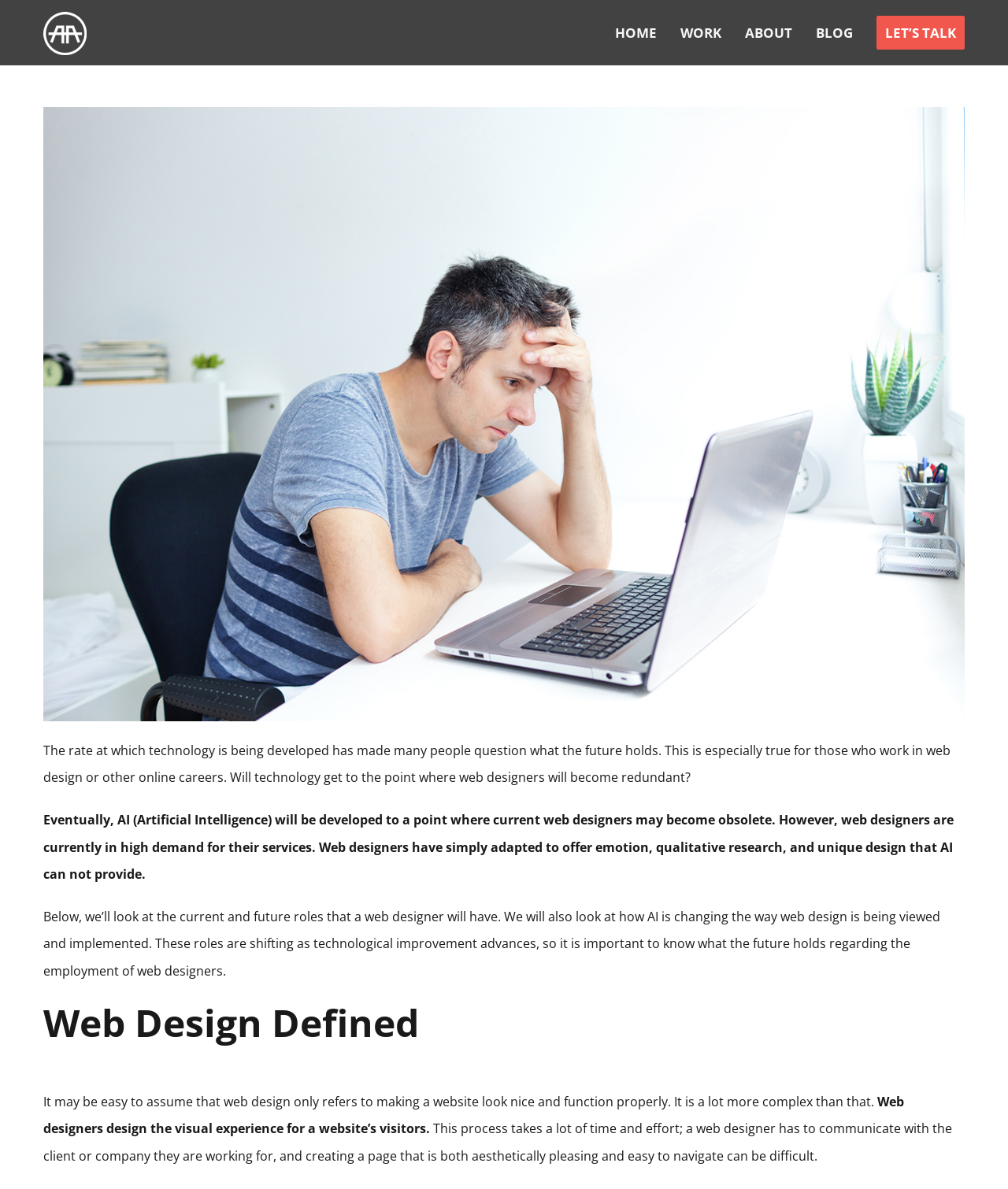Bounding box coordinates are specified in the format (top-left x, top-left y, bottom-right x, bottom-right y). All values are floating point numbers bounded between 0 and 1. Please provide the bounding box coordinate of the region this sentence describes: Go to Top

[0.904, 0.825, 0.941, 0.848]